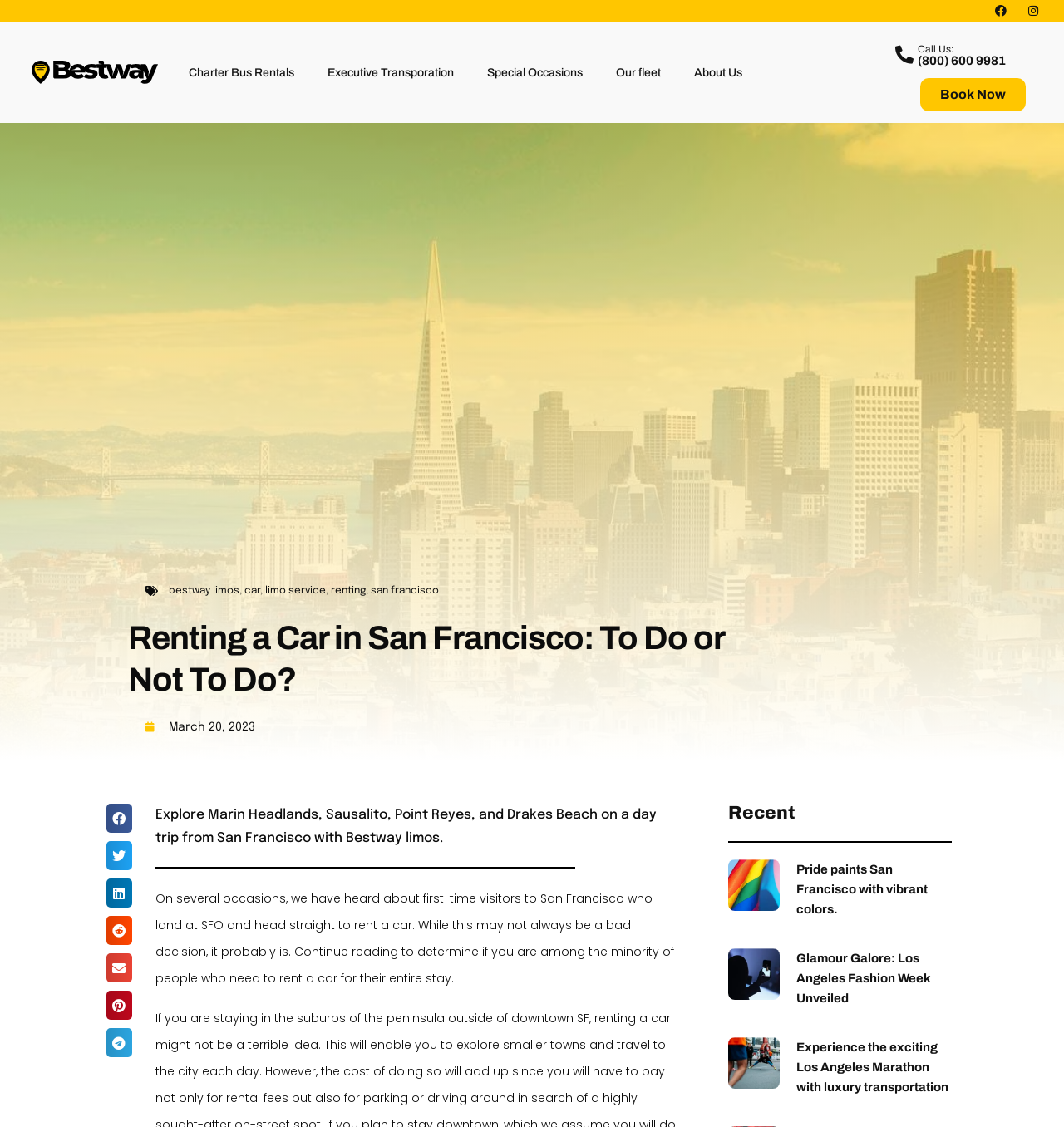Please specify the coordinates of the bounding box for the element that should be clicked to carry out this instruction: "Book now". The coordinates must be four float numbers between 0 and 1, formatted as [left, top, right, bottom].

[0.865, 0.069, 0.964, 0.099]